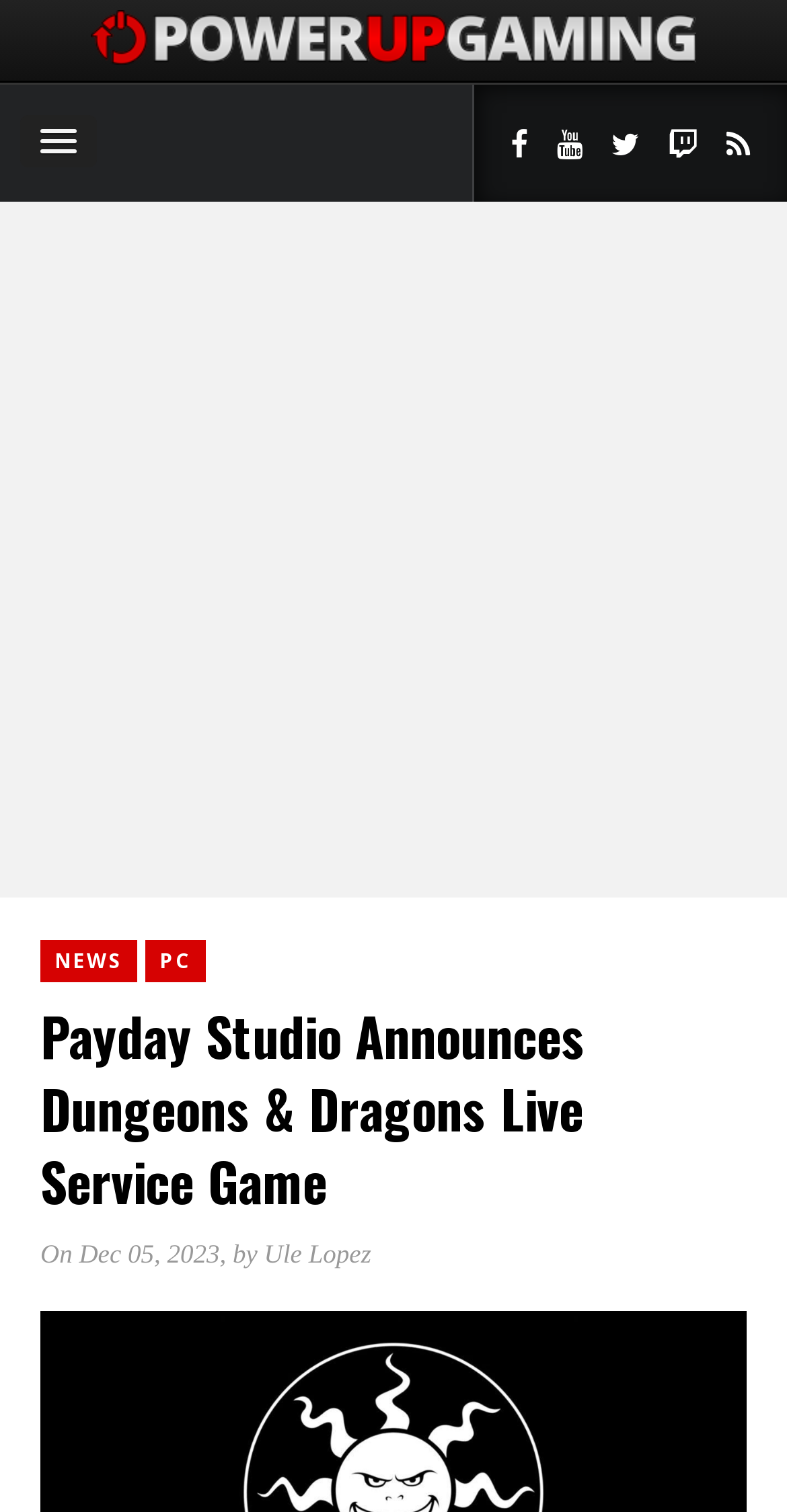How many social media links are present on the webpage?
Please respond to the question thoroughly and include all relevant details.

There are five social media links present on the webpage, represented by the icons '', '', '', '', and ''.